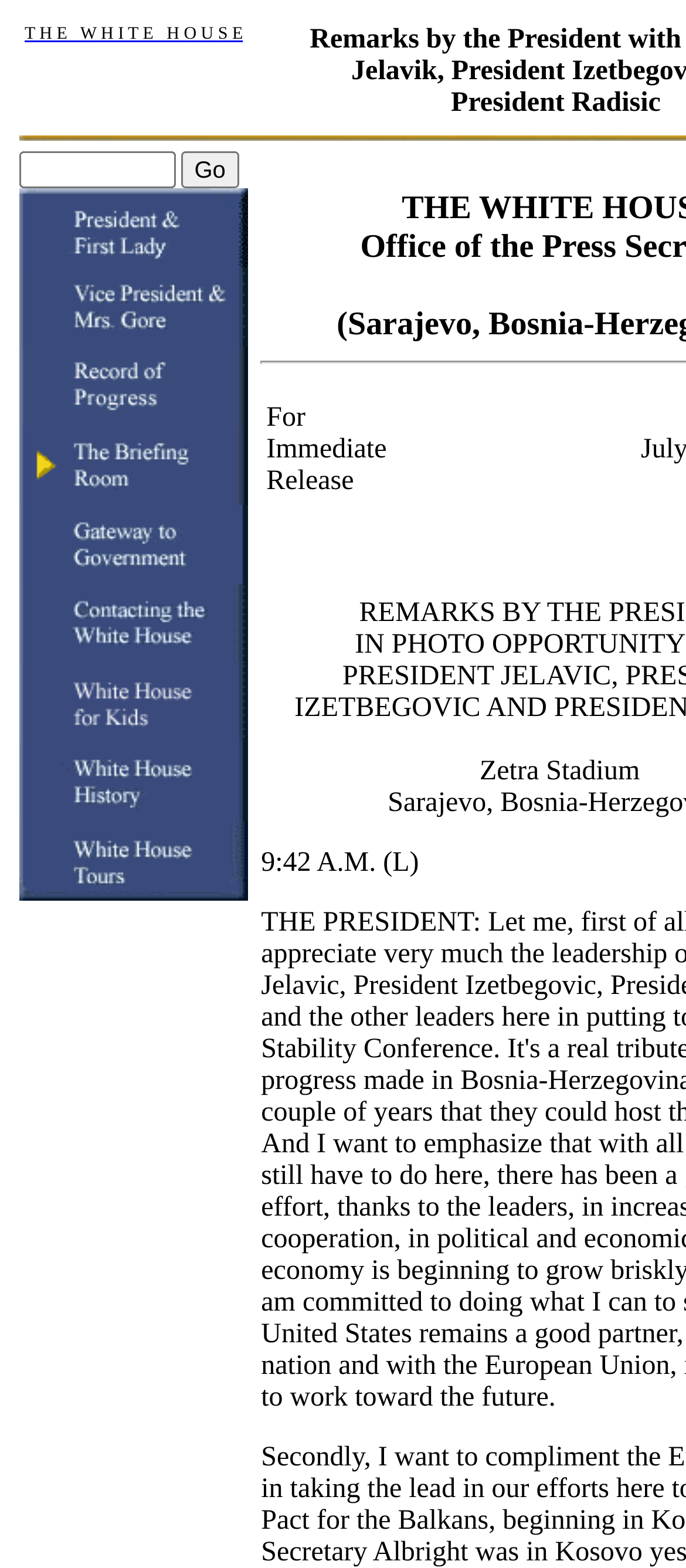How many images are there below the textbox?
Please provide a comprehensive answer based on the information in the image.

I found the answer by looking at the series of link elements with images below the textbox. There are 9 link elements with images, starting from coordinates [0.028, 0.12, 0.362, 0.132] and ending at coordinates [0.028, 0.524, 0.362, 0.536]. Each of these link elements has an image, so there are 9 images in total.